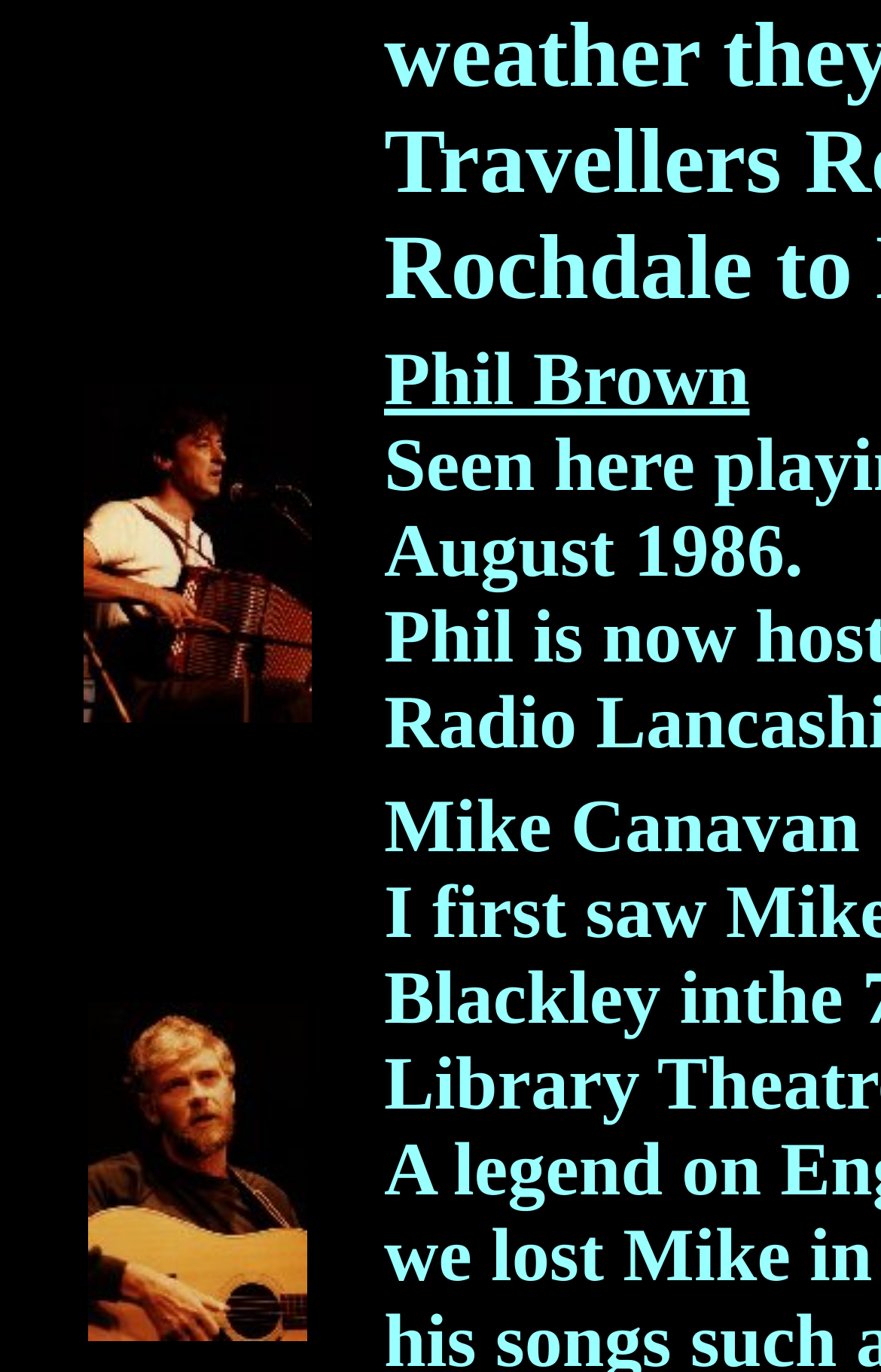Identify the bounding box of the HTML element described as: "please email us".

None